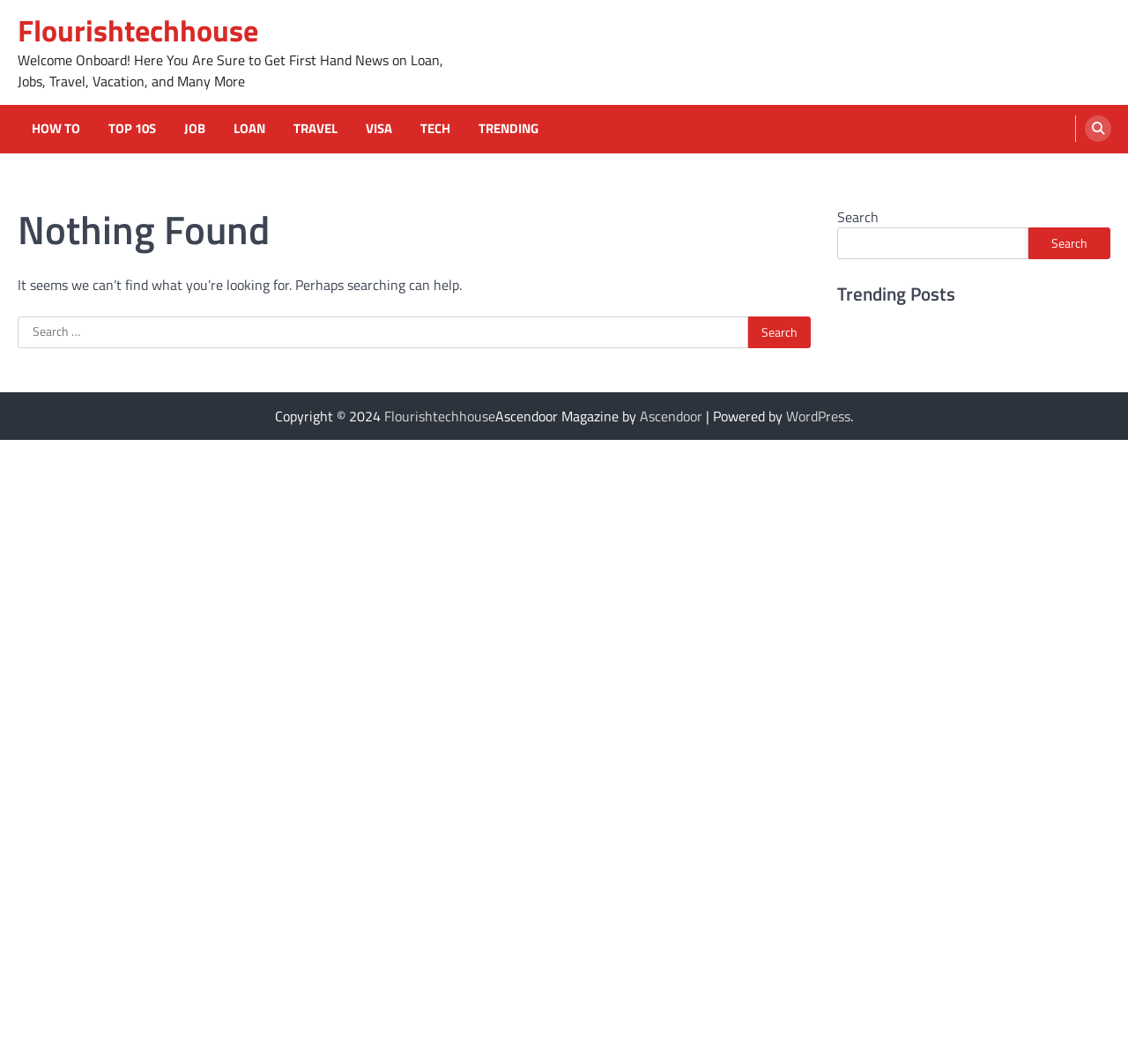Determine the bounding box coordinates for the UI element described. Format the coordinates as (top-left x, top-left y, bottom-right x, bottom-right y) and ensure all values are between 0 and 1. Element description: aria-label="Search" name="SearchButton"

None